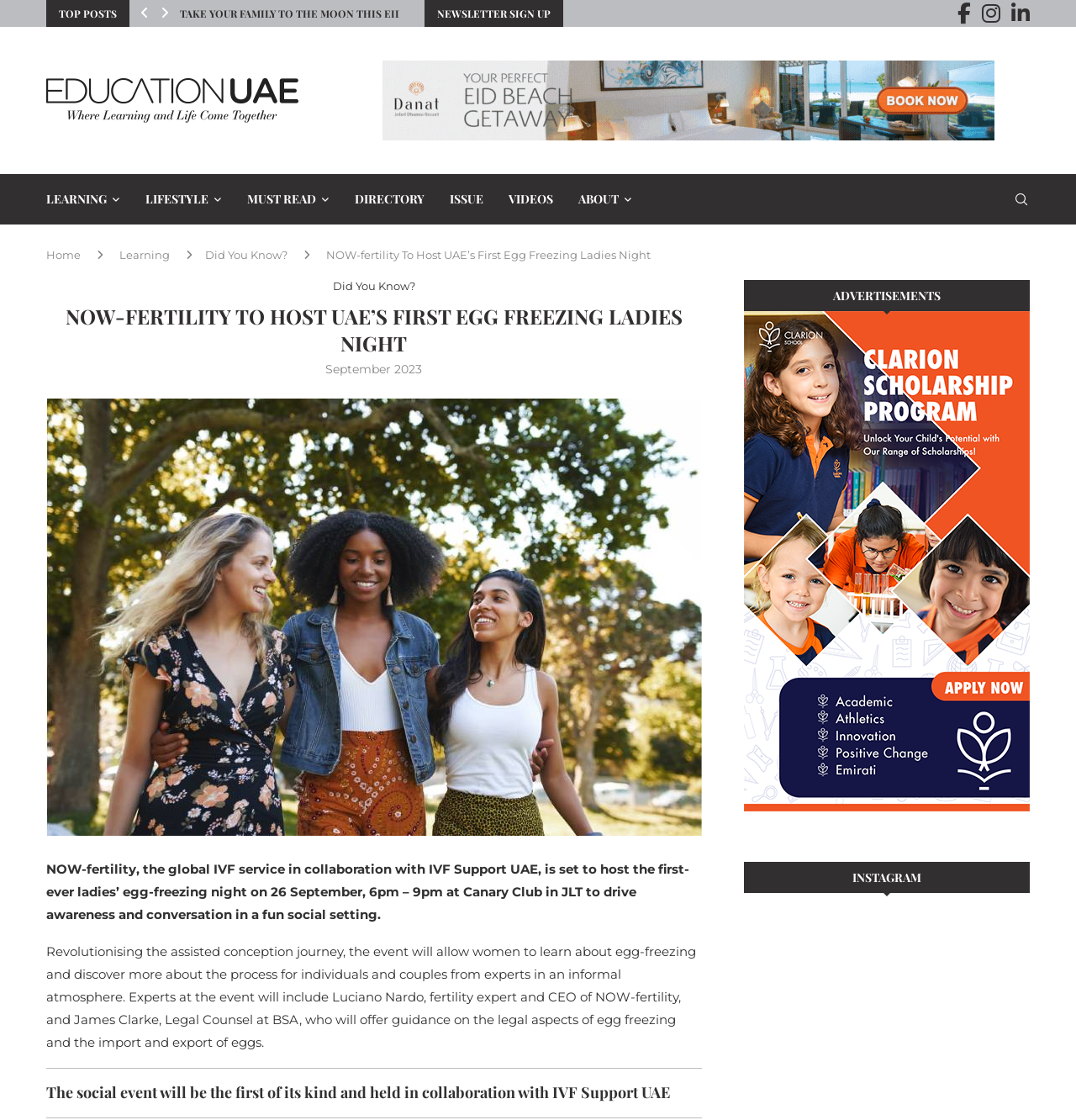Please determine the bounding box coordinates of the element's region to click for the following instruction: "Click on the 'Previous' link".

[0.127, 0.0, 0.142, 0.024]